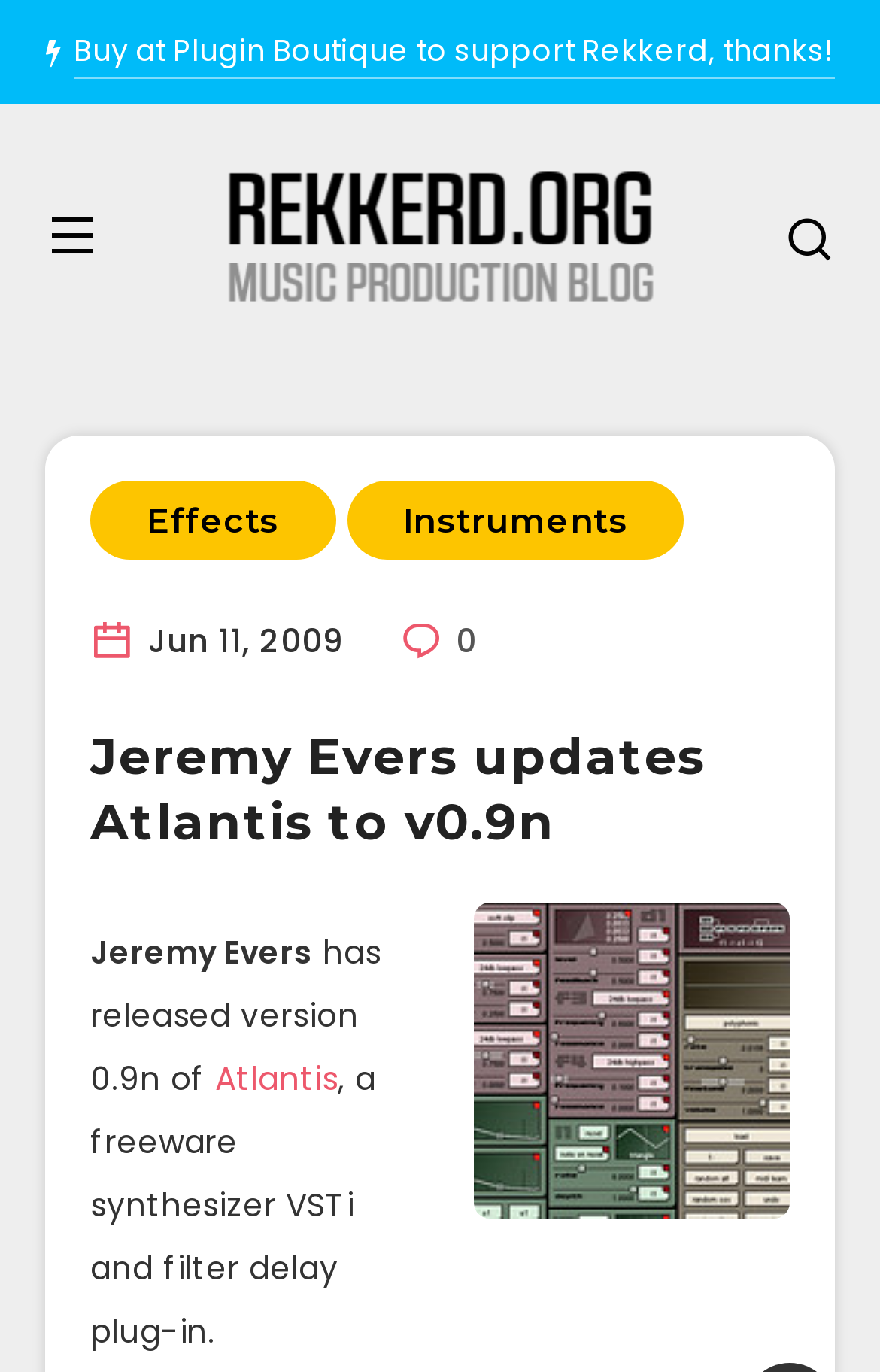Observe the image and answer the following question in detail: What is the date of the Atlantis update?

The date of the Atlantis update can be found in the time element 'Jun 11, 2009'.